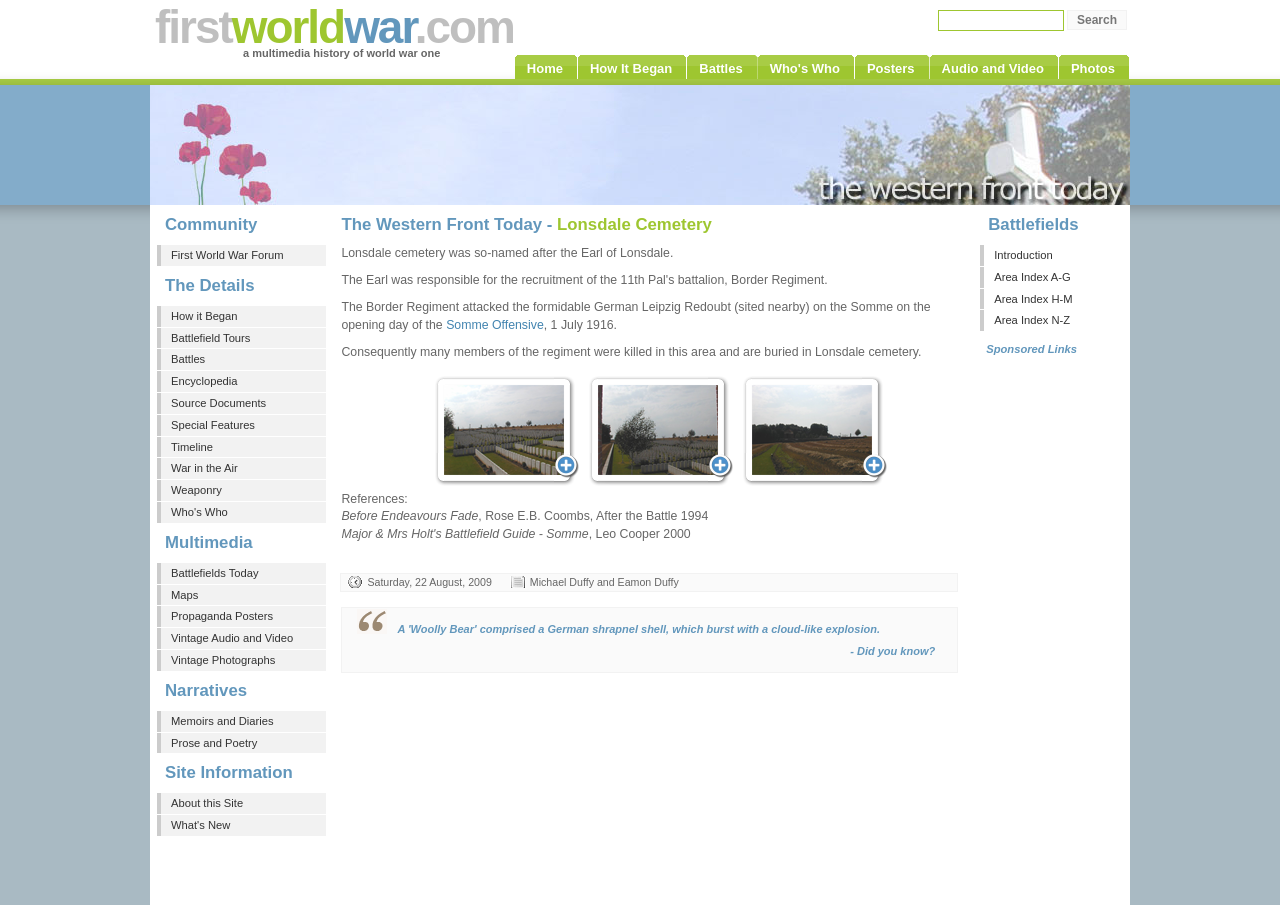Find the bounding box coordinates for the UI element that matches this description: "About this Site".

[0.123, 0.877, 0.255, 0.9]